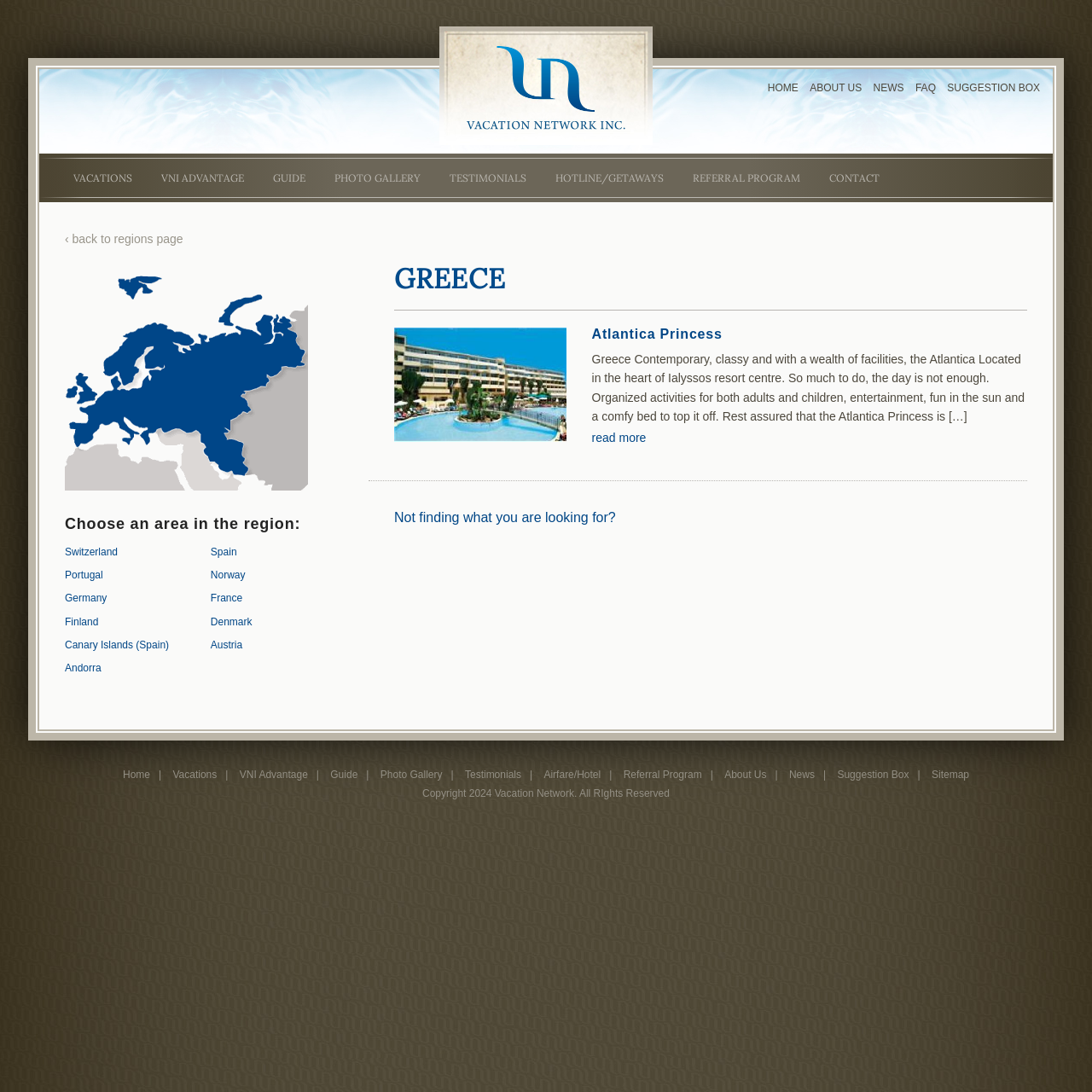Using the description "Finland", predict the bounding box of the relevant HTML element.

[0.059, 0.564, 0.09, 0.575]